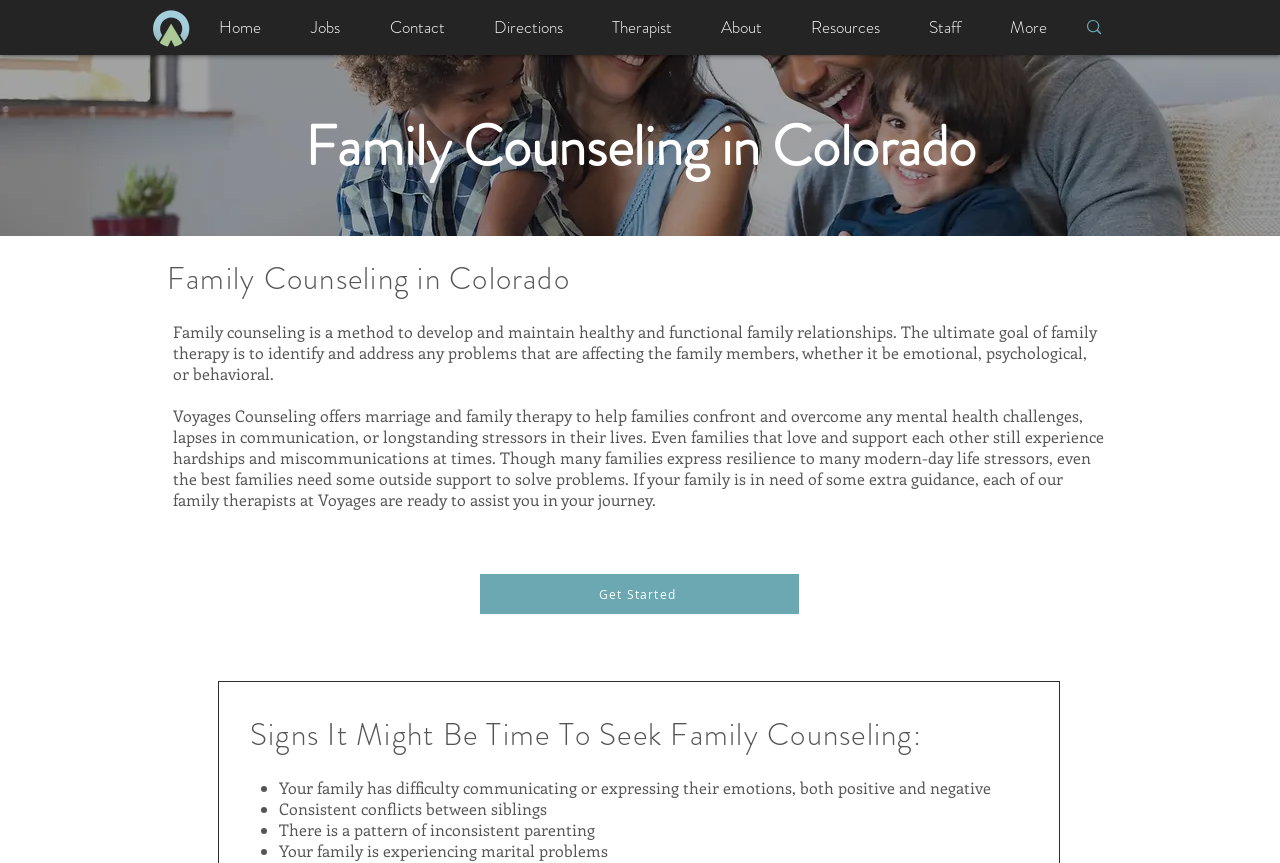Please determine the bounding box coordinates, formatted as (top-left x, top-left y, bottom-right x, bottom-right y), with all values as floating point numbers between 0 and 1. Identify the bounding box of the region described as: Get Started

[0.375, 0.665, 0.624, 0.711]